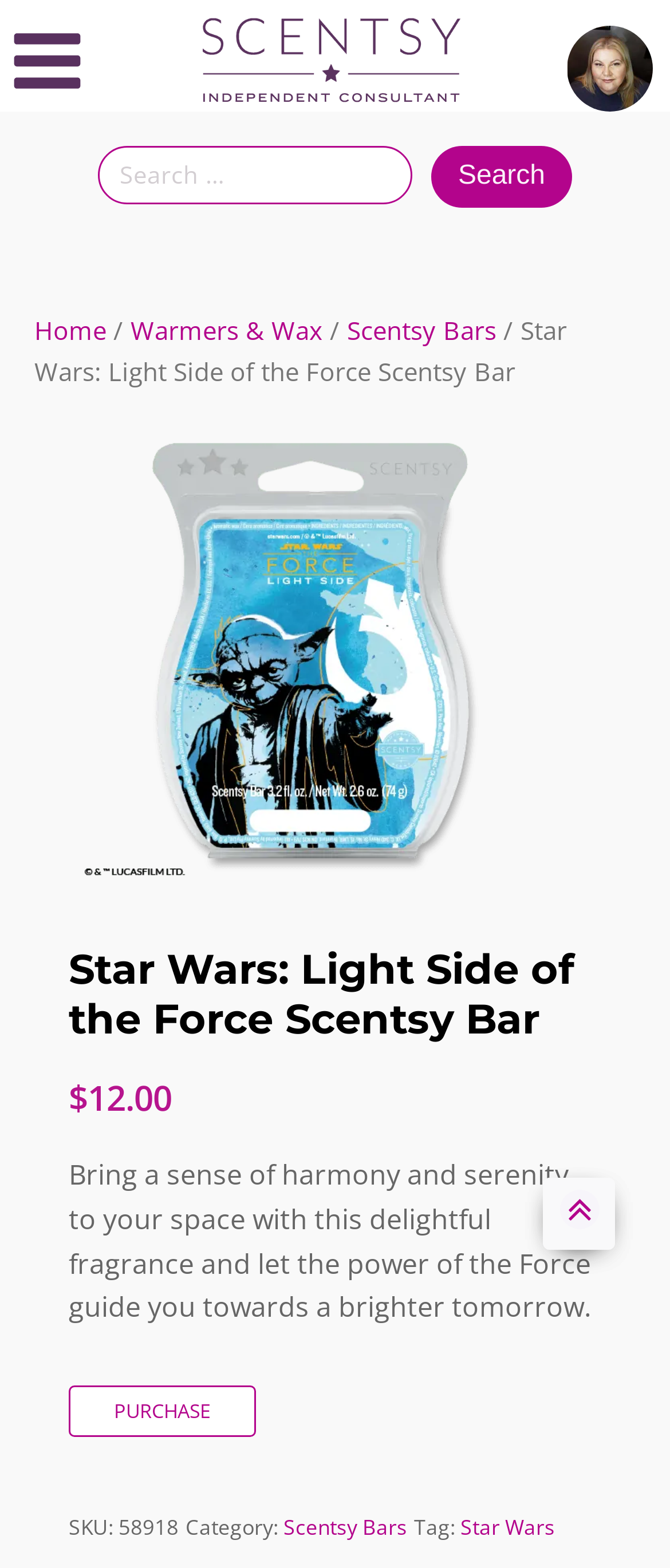Please determine the bounding box coordinates for the UI element described here. Use the format (top-left x, top-left y, bottom-right x, bottom-right y) with values bounded between 0 and 1: Home

[0.051, 0.2, 0.159, 0.222]